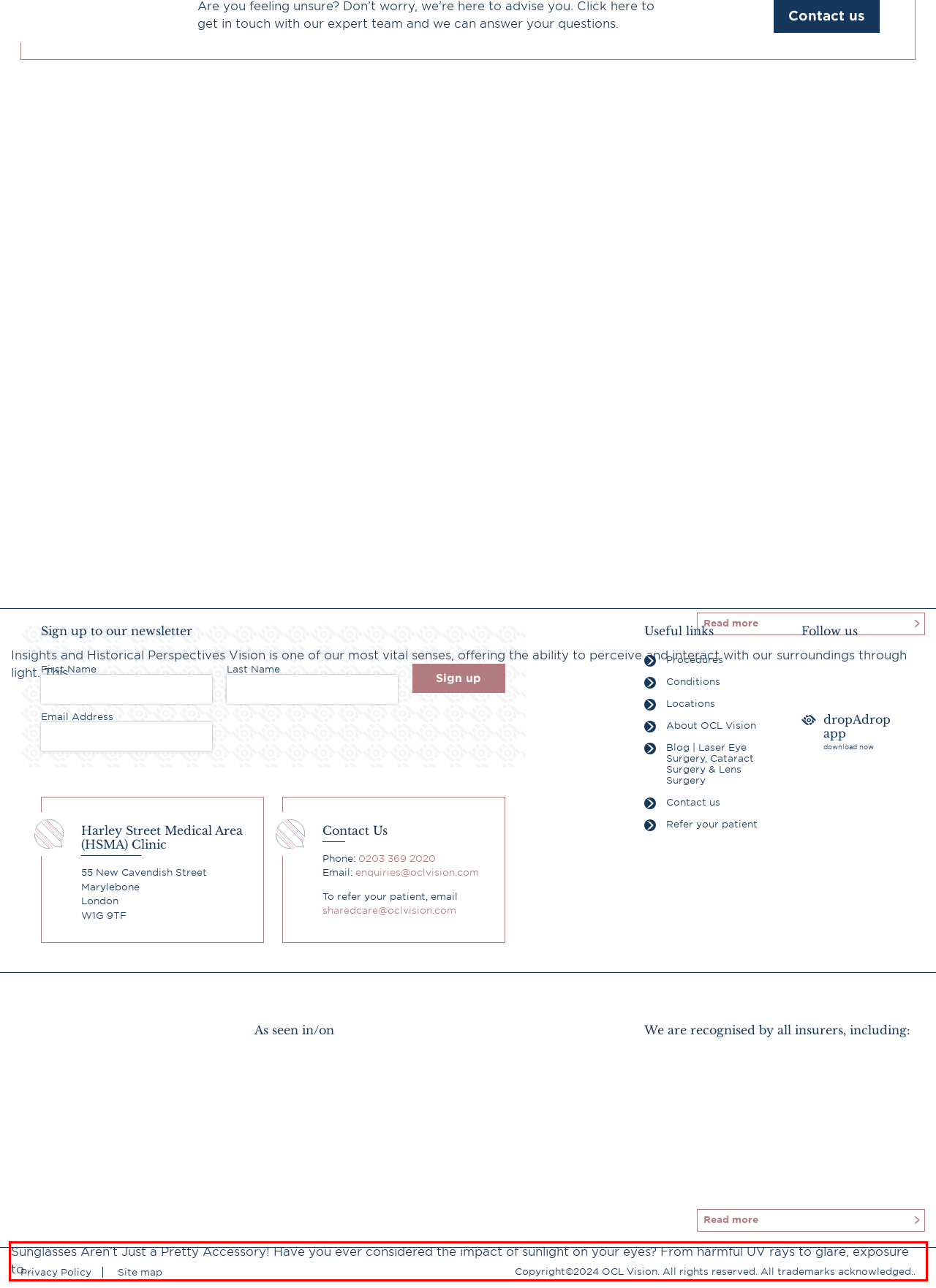In the screenshot of the webpage, find the red bounding box and perform OCR to obtain the text content restricted within this red bounding box.

Sunglasses Aren’t Just a Pretty Accessory! Have you ever considered the impact of sunlight on your eyes? From harmful UV rays to glare, exposure to…